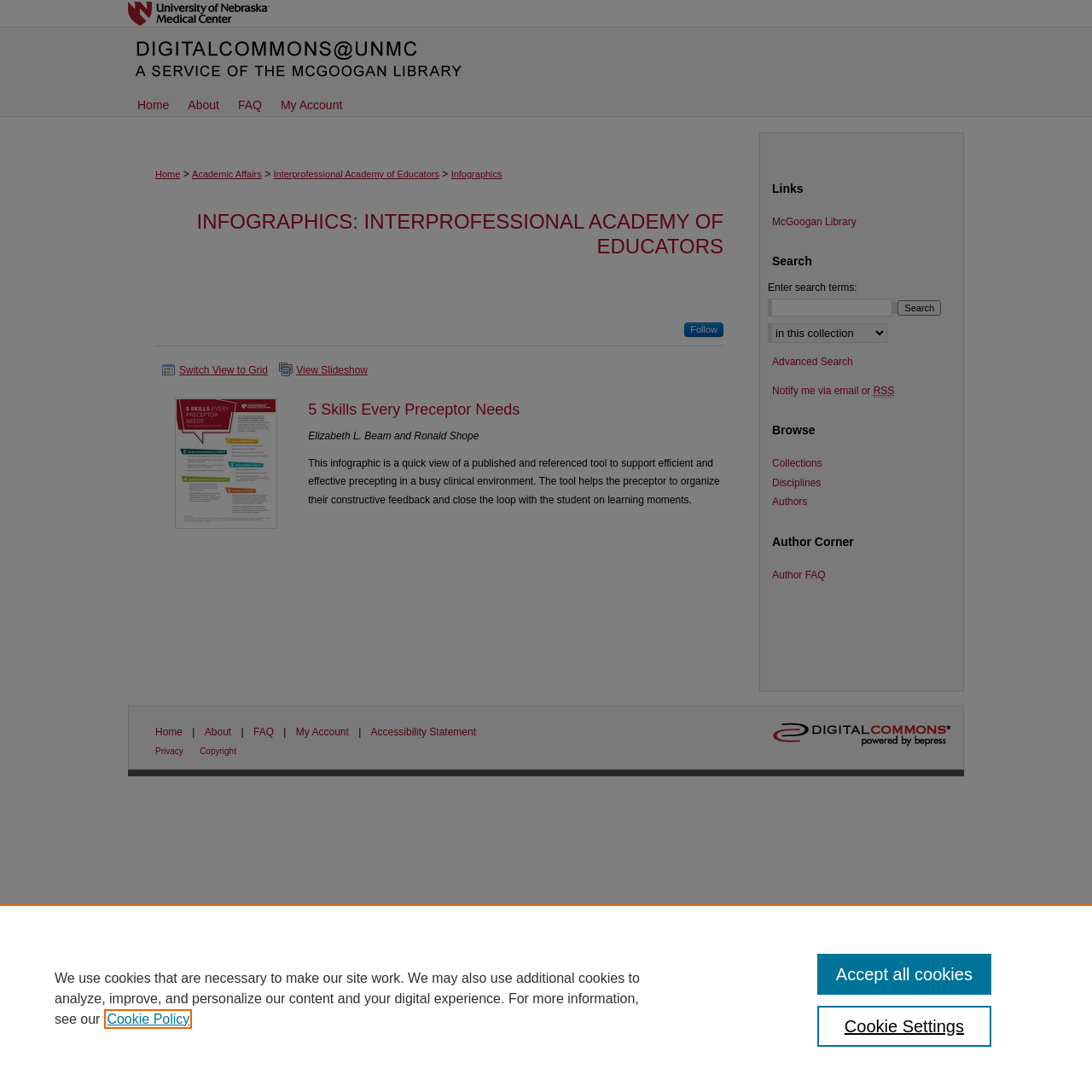Kindly determine the bounding box coordinates of the area that needs to be clicked to fulfill this instruction: "Search for something".

[0.703, 0.274, 0.817, 0.29]